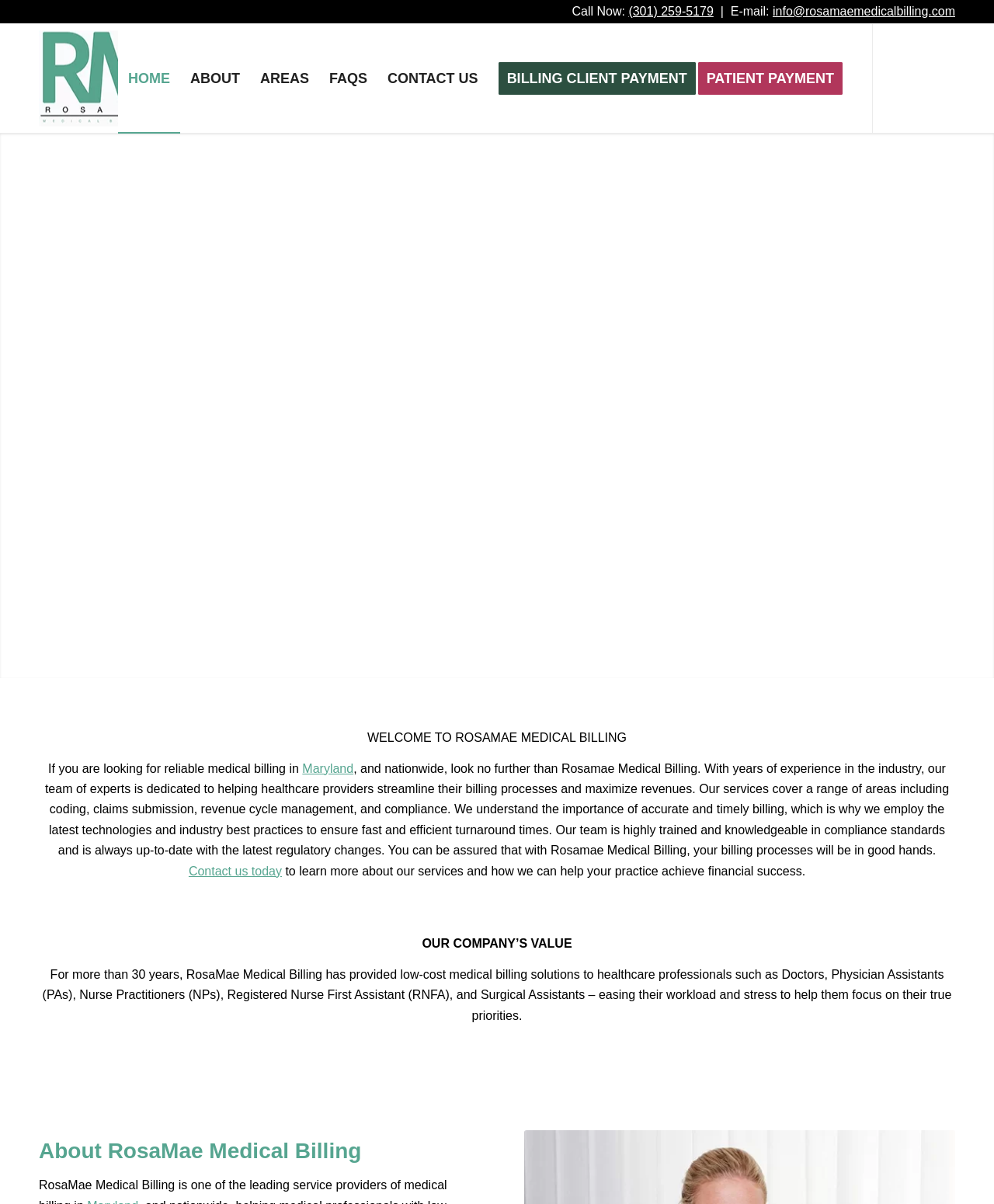Write a detailed summary of the webpage.

The webpage is about Rosamae Medical Billing, a medical billing service in Maryland. At the top, there is a navigation menu with seven items: HOME, ABOUT, AREAS, FAQS, CONTACT US, BILLING CLIENT PAYMENT, and PATIENT PAYMENT. To the left of the navigation menu, there is a logo of Rosamae Medical Billing, which is an image.

Below the navigation menu, there is a section with a call-to-action, featuring a "Call Now" button with a phone number, an email address, and a separator line. 

The main content of the webpage is divided into three sections. The first section welcomes visitors to Rosamae Medical Billing and introduces the company's services, which include medical billing in Maryland and nationwide. The text explains the company's expertise, services, and commitment to accurate and timely billing.

The second section highlights the company's values, stating that Rosamae Medical Billing has provided low-cost medical billing solutions to healthcare professionals for over 30 years, easing their workload and stress.

At the bottom of the webpage, there are links to the company's social media profiles on Facebook, Instagram, and LinkedIn.